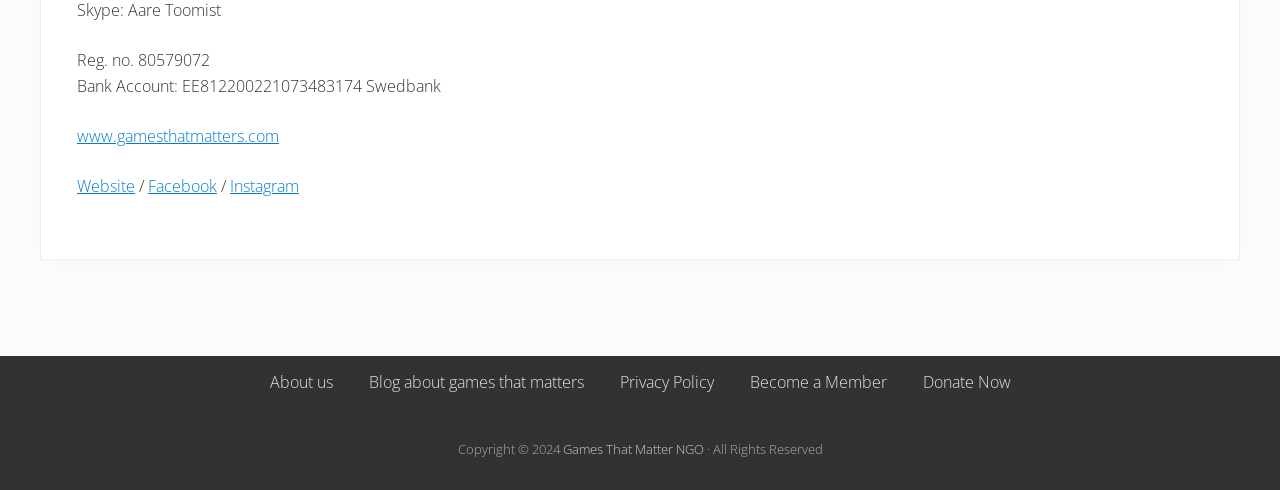Provide a brief response to the question using a single word or phrase: 
How many social media links are there?

2